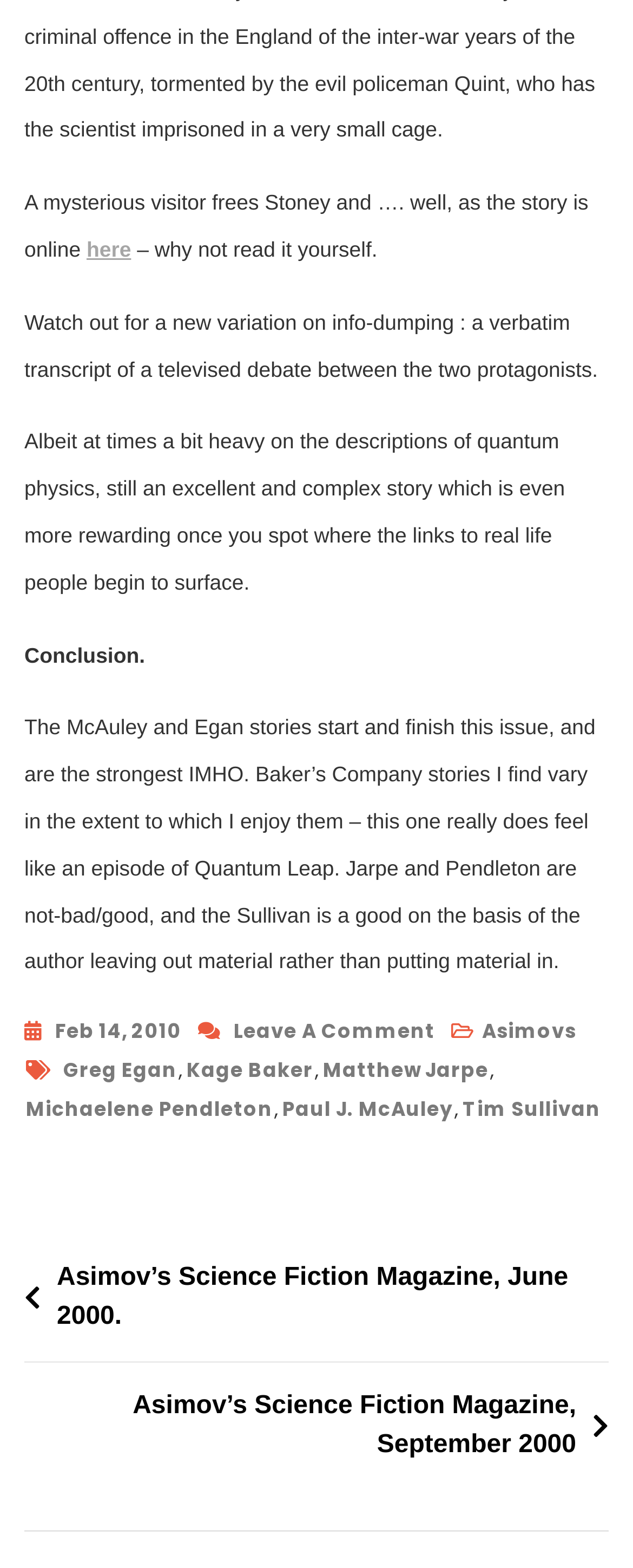Identify the bounding box coordinates of the region that needs to be clicked to carry out this instruction: "Leave a comment". Provide these coordinates as four float numbers ranging from 0 to 1, i.e., [left, top, right, bottom].

[0.313, 0.646, 0.687, 0.67]